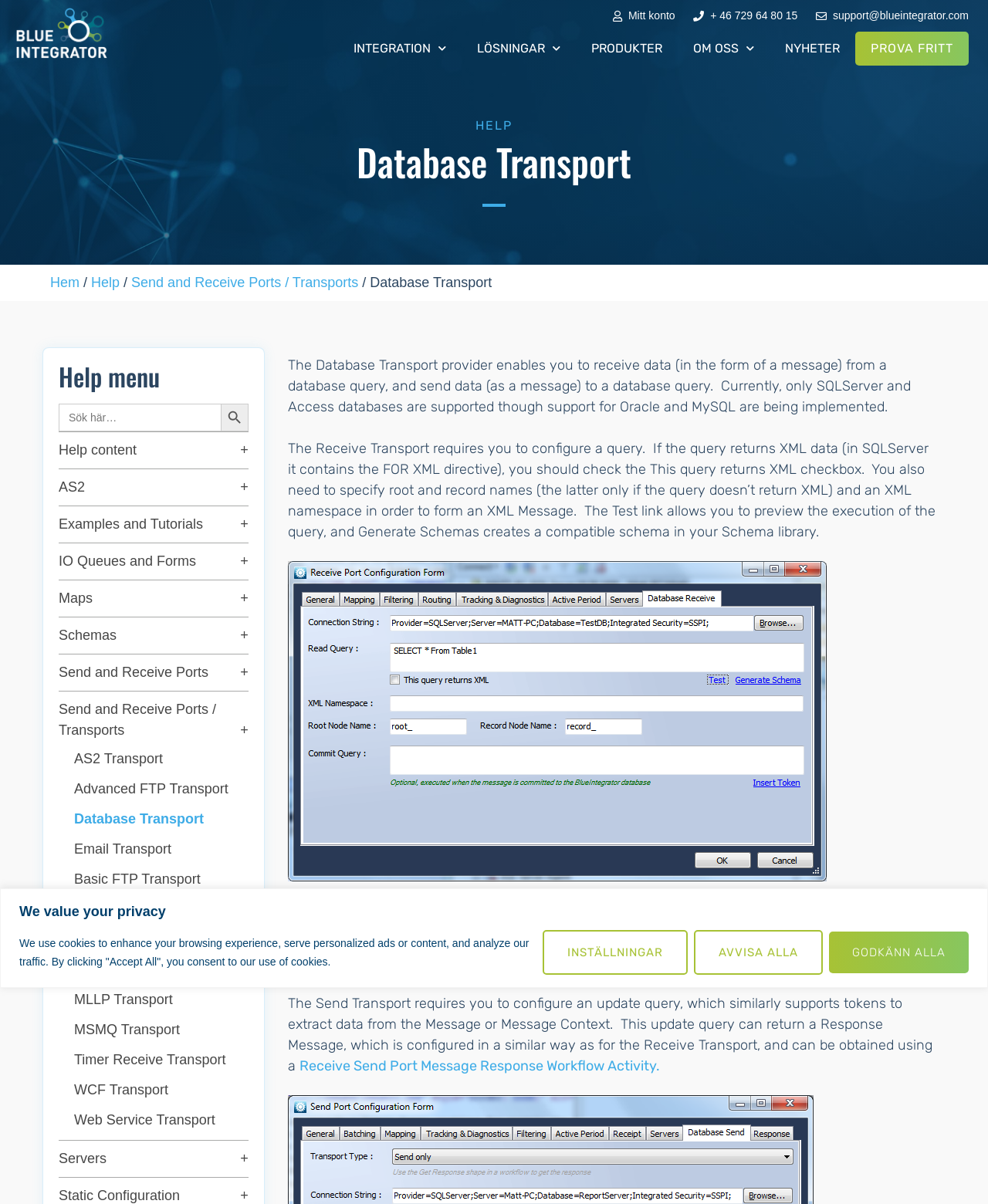Give a short answer using one word or phrase for the question:
What can be inserted into the Commit Query?

Fields from the message